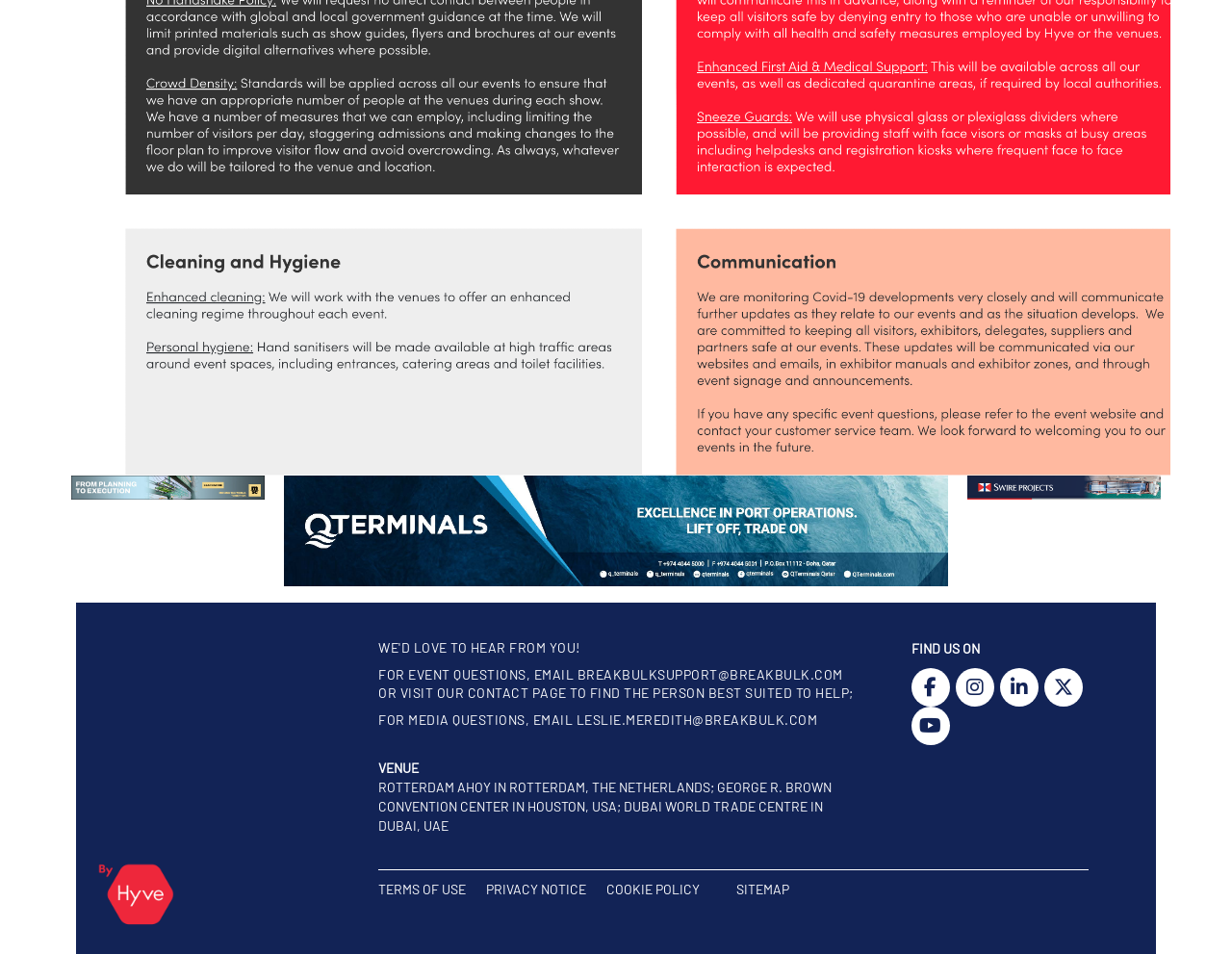Use a single word or phrase to answer the question: How many venues are listed on the webpage?

3